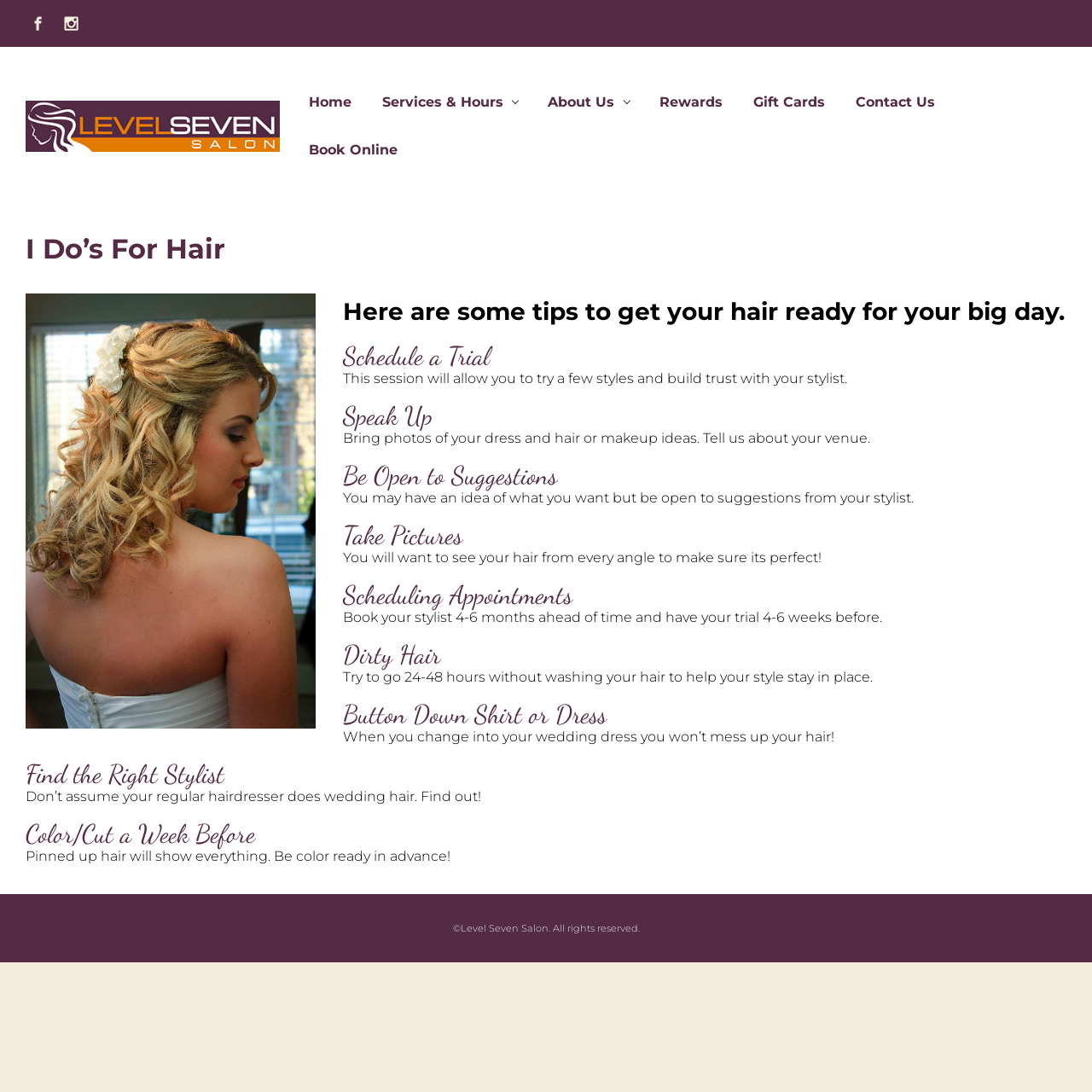Locate the headline of the webpage and generate its content.

I Do’s For Hair